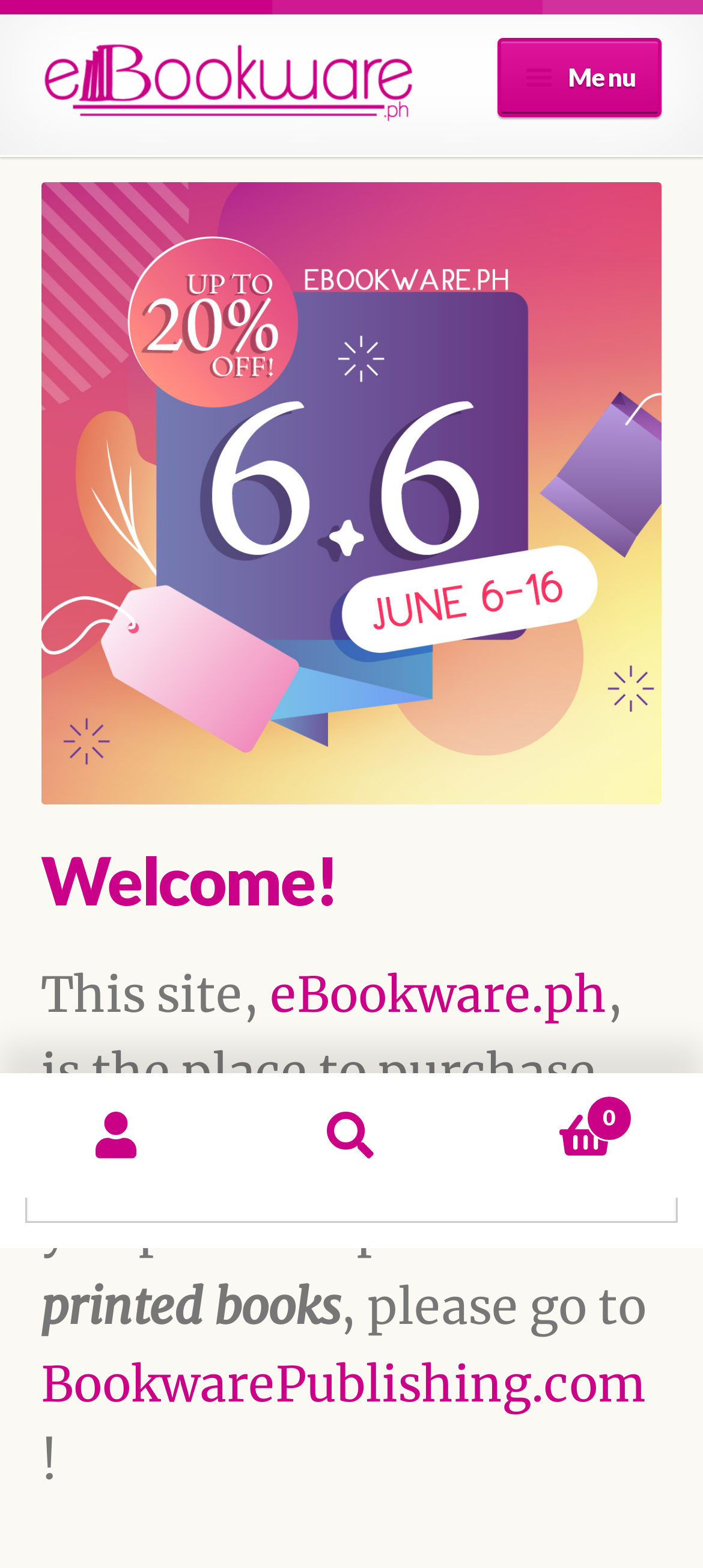Specify the bounding box coordinates of the area to click in order to execute this command: 'Search for something'. The coordinates should consist of four float numbers ranging from 0 to 1, and should be formatted as [left, top, right, bottom].

[0.036, 0.726, 0.964, 0.78]